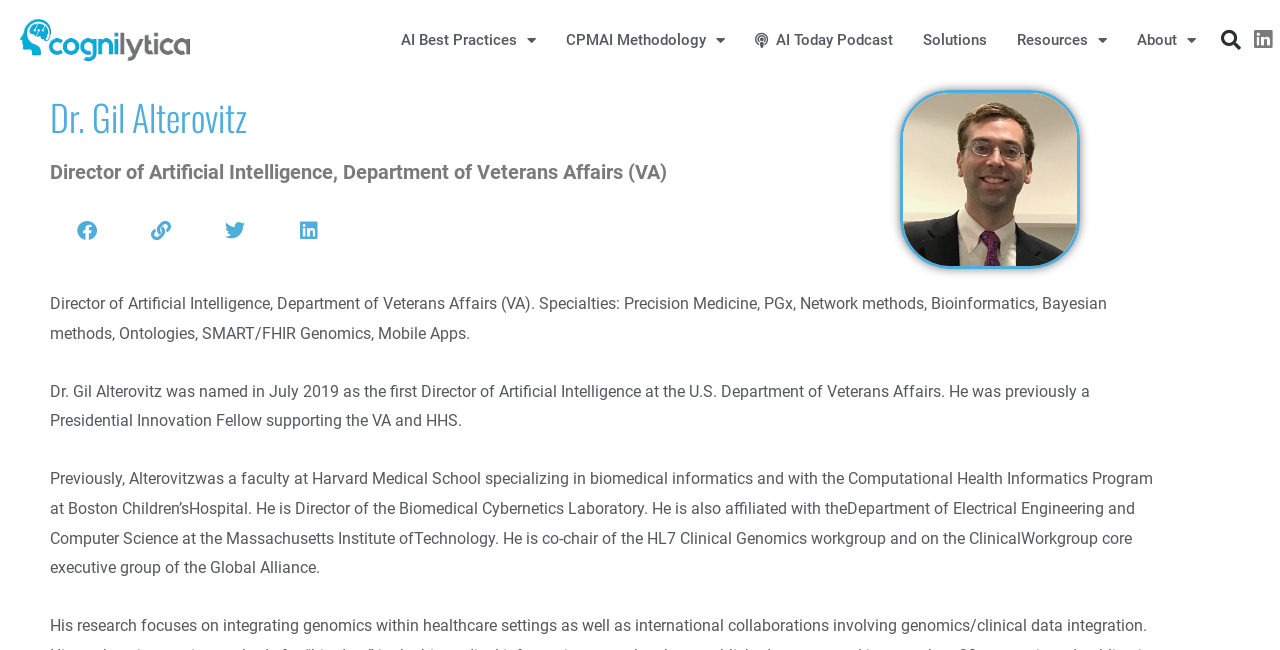Use a single word or phrase to answer the question:
What is Dr. Gil Alterovitz's affiliation with Harvard Medical School?

Faculty